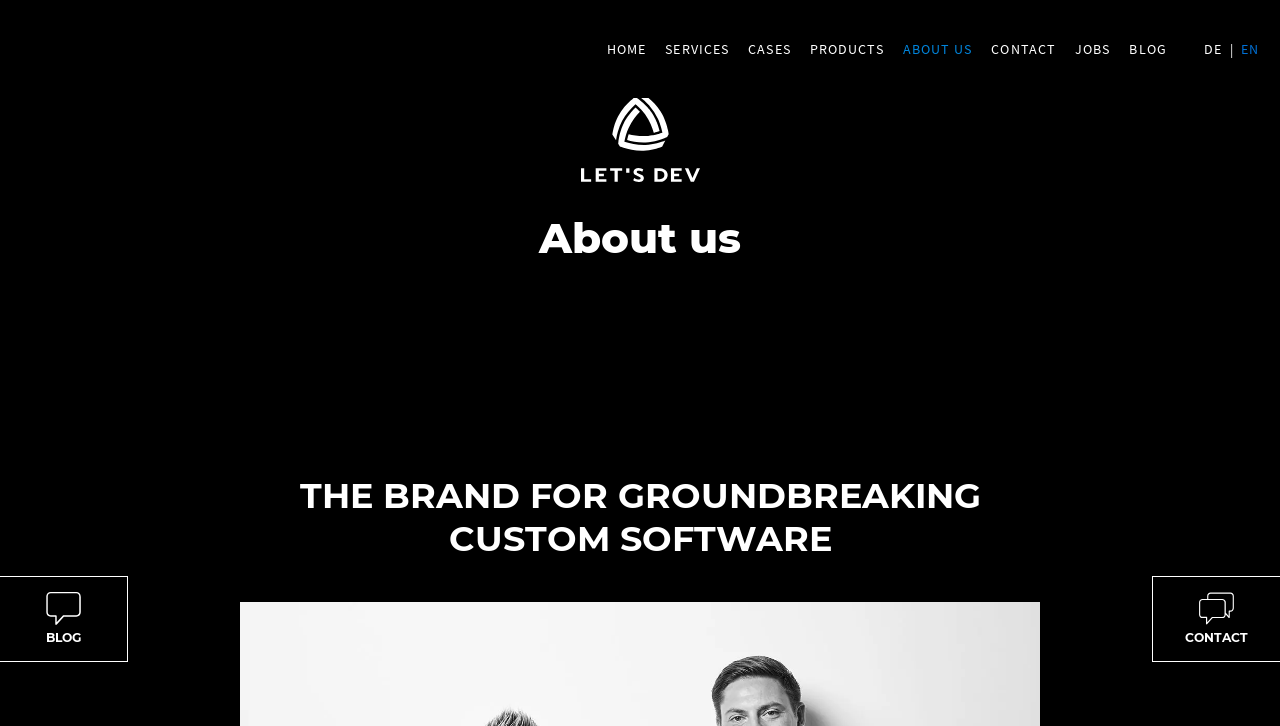Bounding box coordinates must be specified in the format (top-left x, top-left y, bottom-right x, bottom-right y). All values should be floating point numbers between 0 and 1. What are the bounding box coordinates of the UI element described as: About us

[0.705, 0.055, 0.76, 0.08]